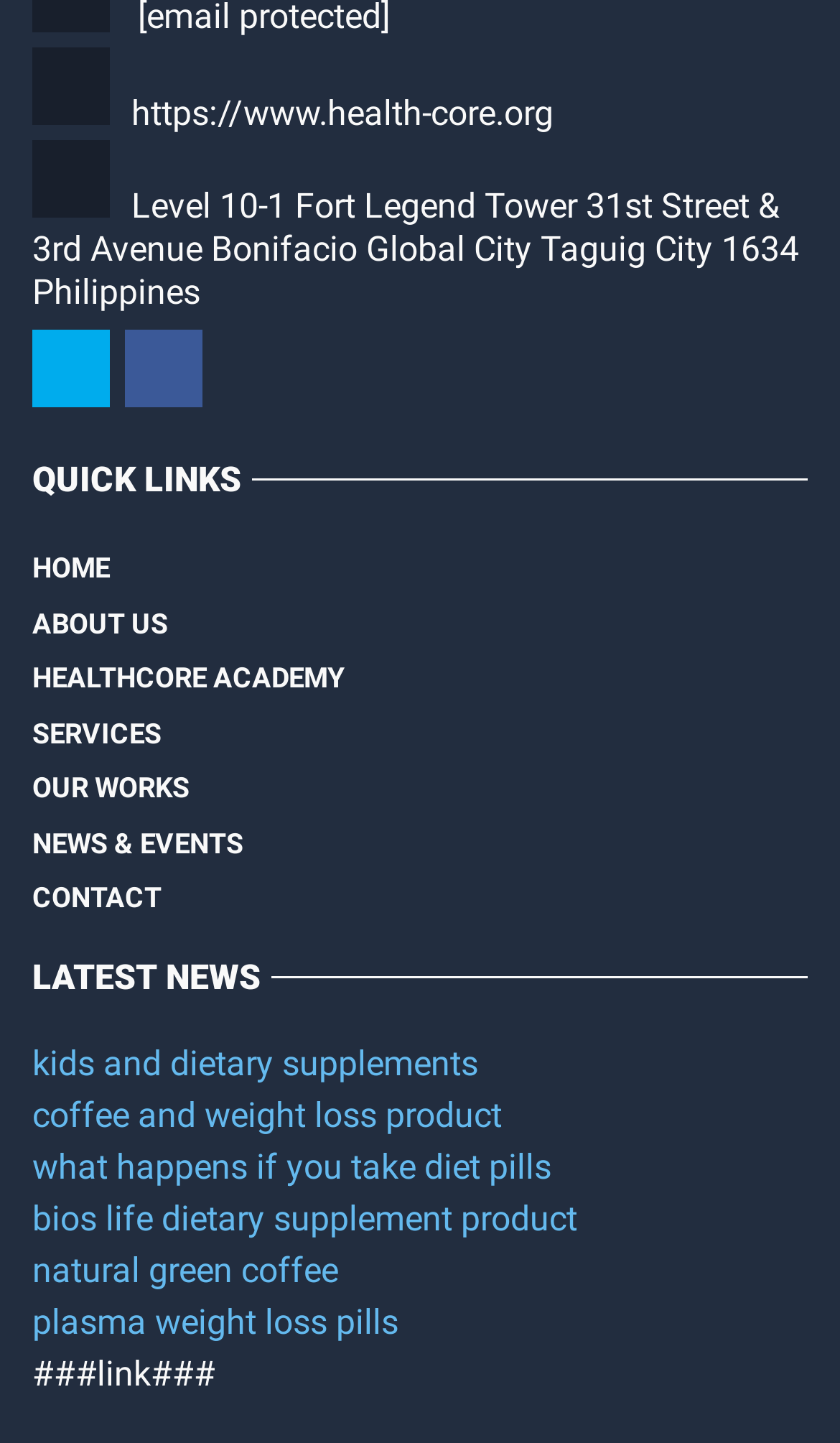Specify the bounding box coordinates of the area to click in order to execute this command: 'go to the home page'. The coordinates should consist of four float numbers ranging from 0 to 1, and should be formatted as [left, top, right, bottom].

[0.038, 0.375, 0.131, 0.413]